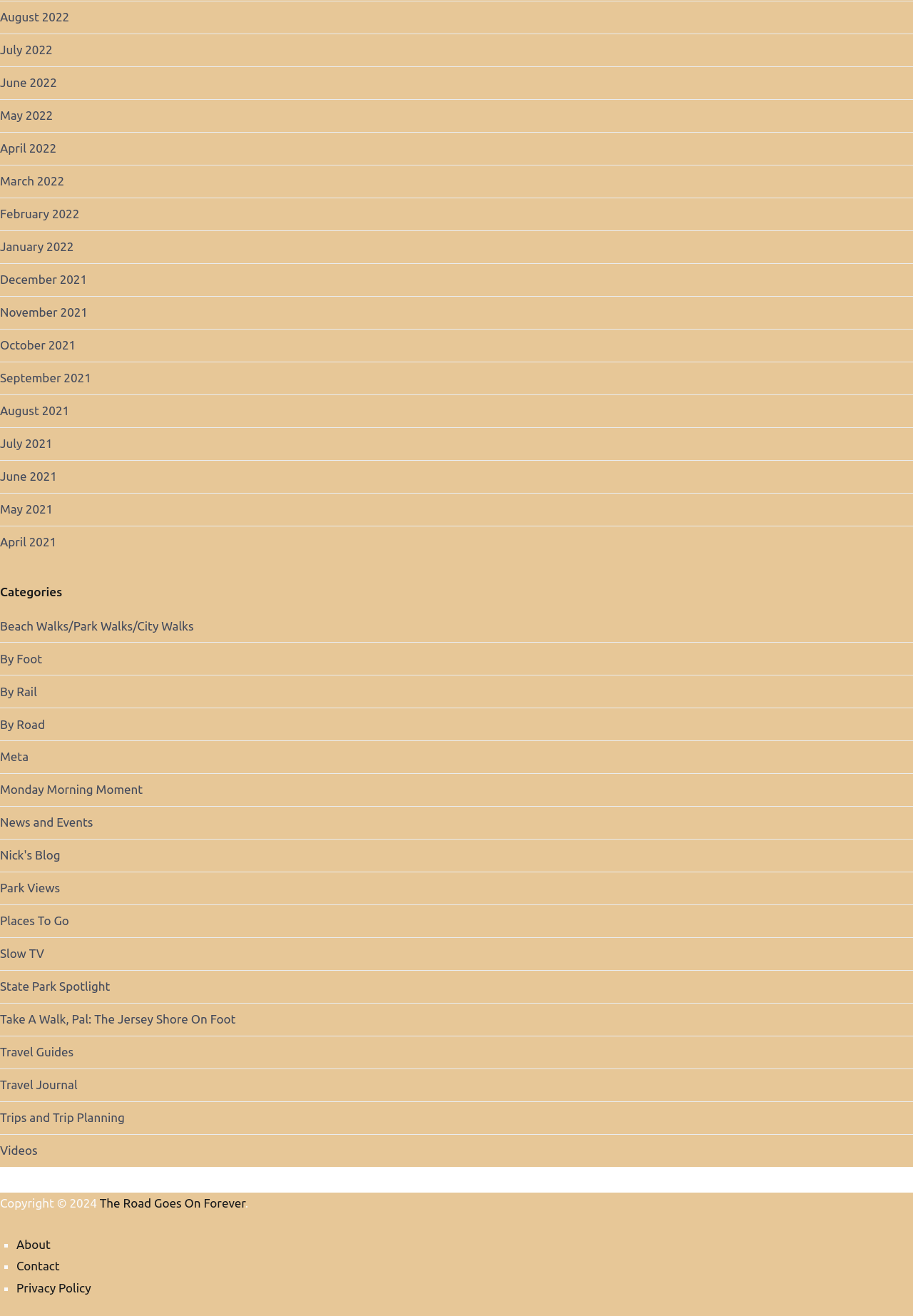Given the element description, predict the bounding box coordinates in the format (top-left x, top-left y, bottom-right x, bottom-right y), using floating point numbers between 0 and 1: The Road Goes On Forever

[0.109, 0.909, 0.269, 0.919]